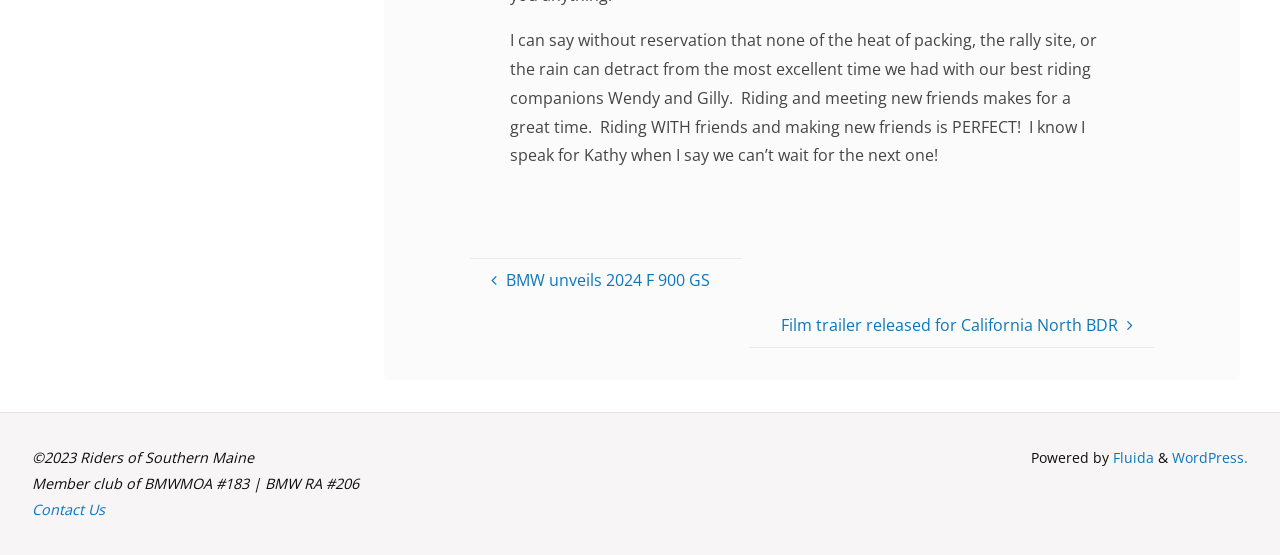How many static texts are there at the bottom of the webpage?
Using the screenshot, give a one-word or short phrase answer.

4